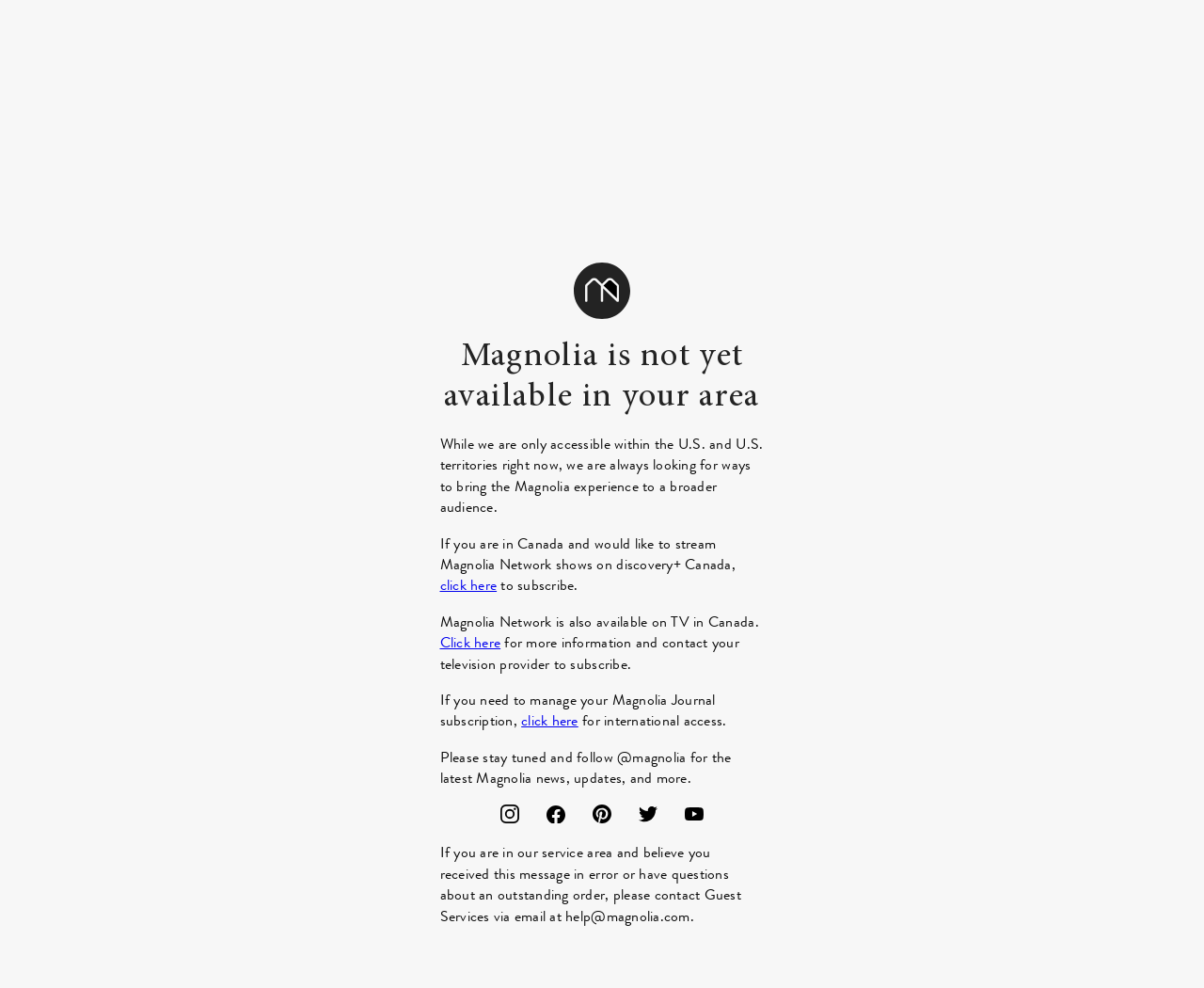Please find the bounding box coordinates of the element that must be clicked to perform the given instruction: "Click on the link to read the review of The Pentaverate TV series". The coordinates should be four float numbers from 0 to 1, i.e., [left, top, right, bottom].

None